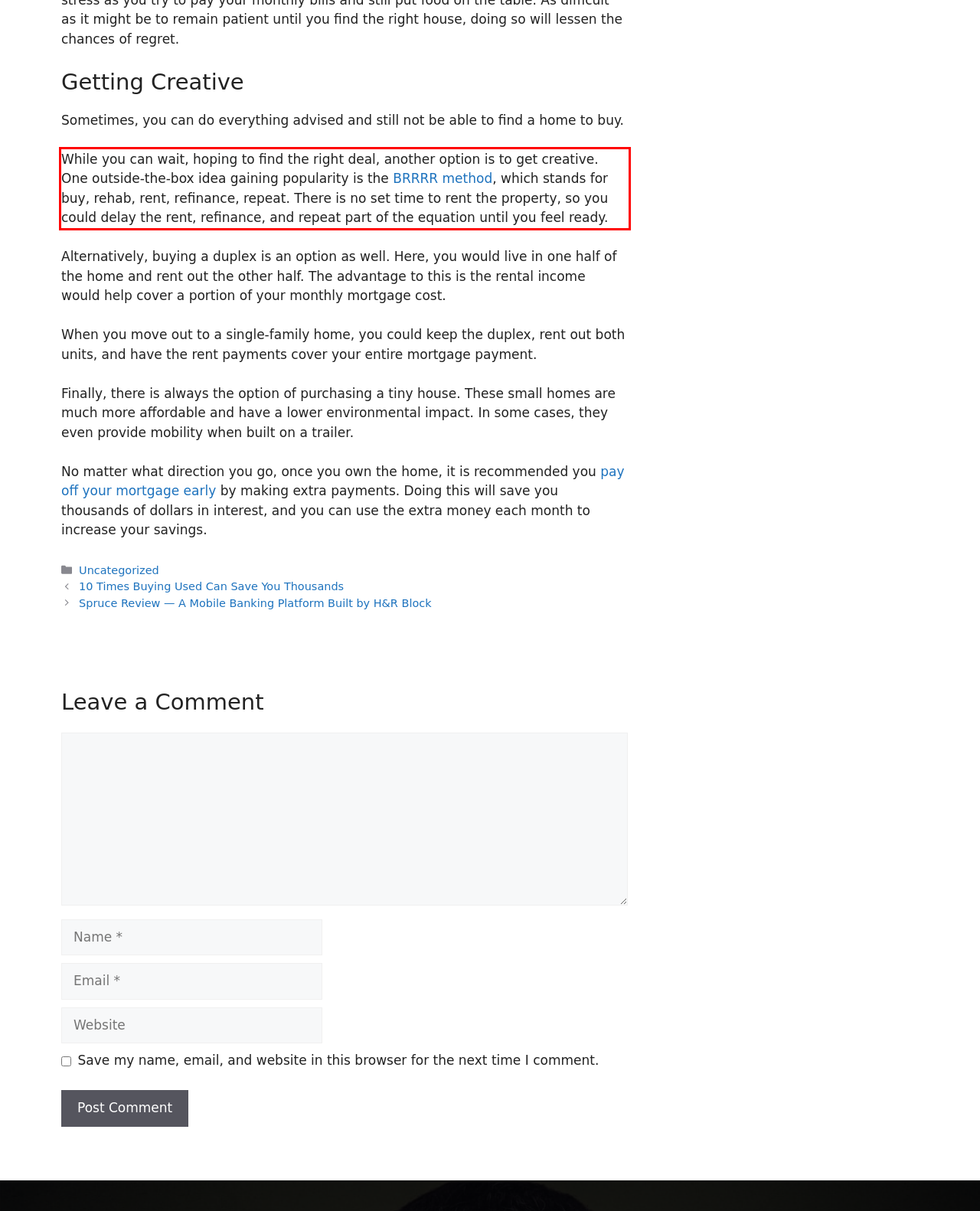Given a screenshot of a webpage, identify the red bounding box and perform OCR to recognize the text within that box.

While you can wait, hoping to find the right deal, another option is to get creative. One outside-the-box idea gaining popularity is the BRRRR method, which stands for buy, rehab, rent, refinance, repeat. There is no set time to rent the property, so you could delay the rent, refinance, and repeat part of the equation until you feel ready.